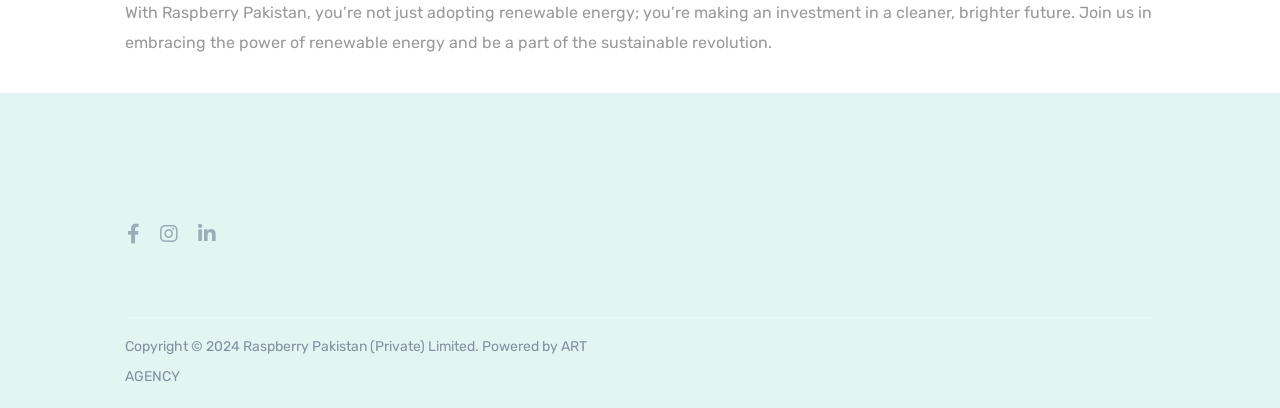Identify the bounding box coordinates for the UI element described as: "ART AGENCY". The coordinates should be provided as four floats between 0 and 1: [left, top, right, bottom].

[0.098, 0.829, 0.459, 0.945]